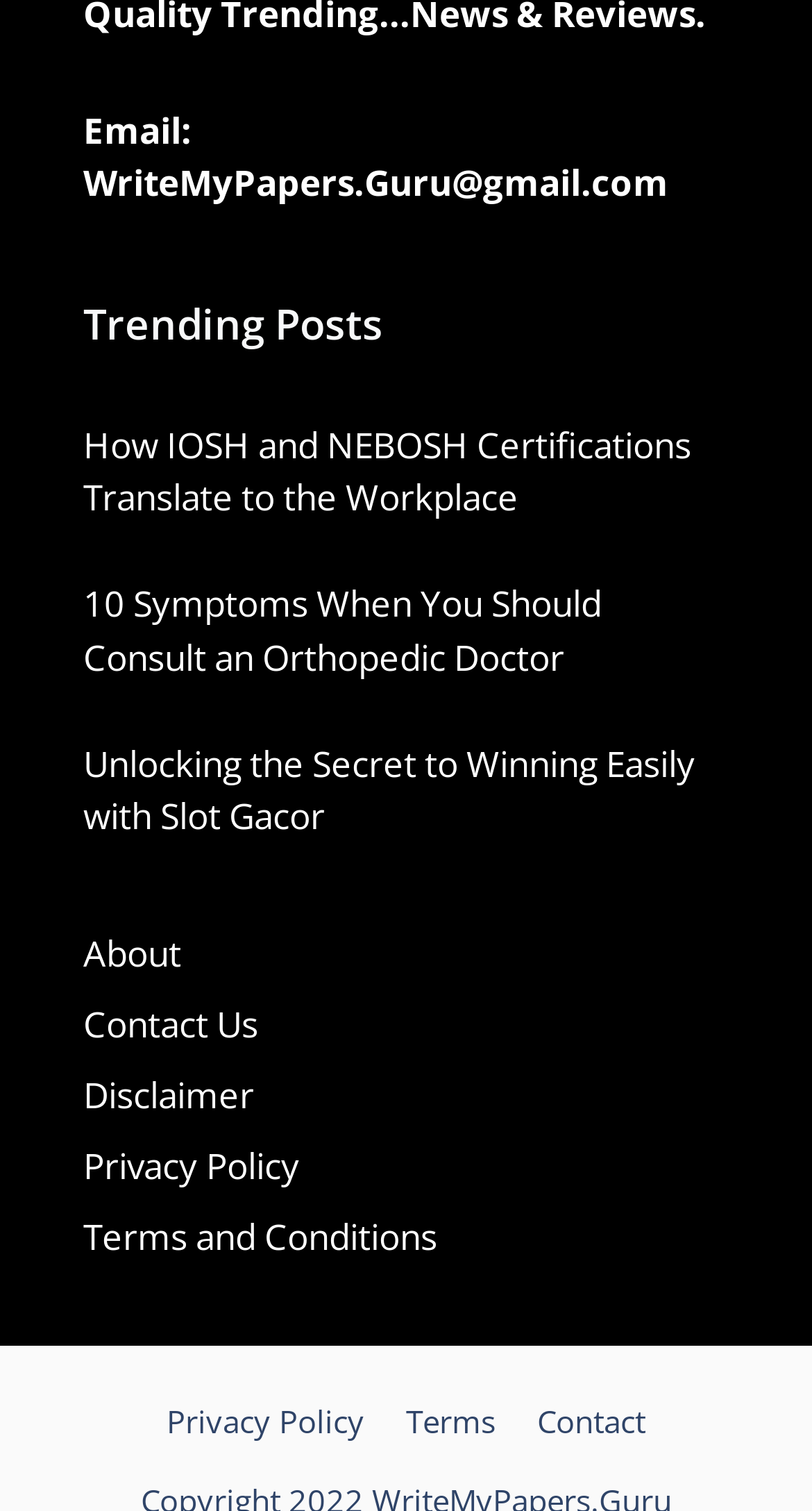What is the email address provided on the webpage?
Give a single word or phrase as your answer by examining the image.

WriteMyPapers.Guru@gmail.com